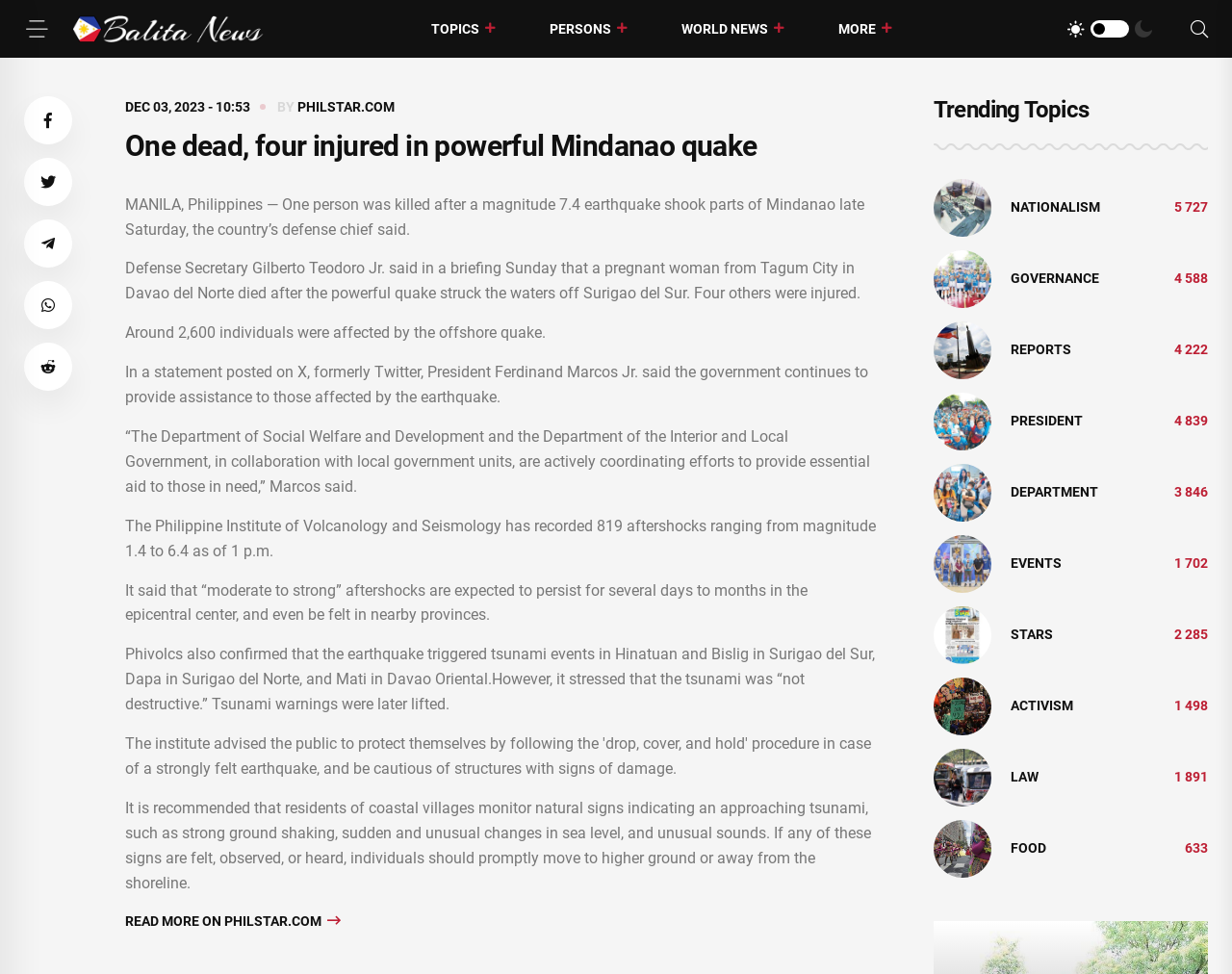Locate the primary heading on the webpage and return its text.

One dead, four injured in powerful Mindanao quake